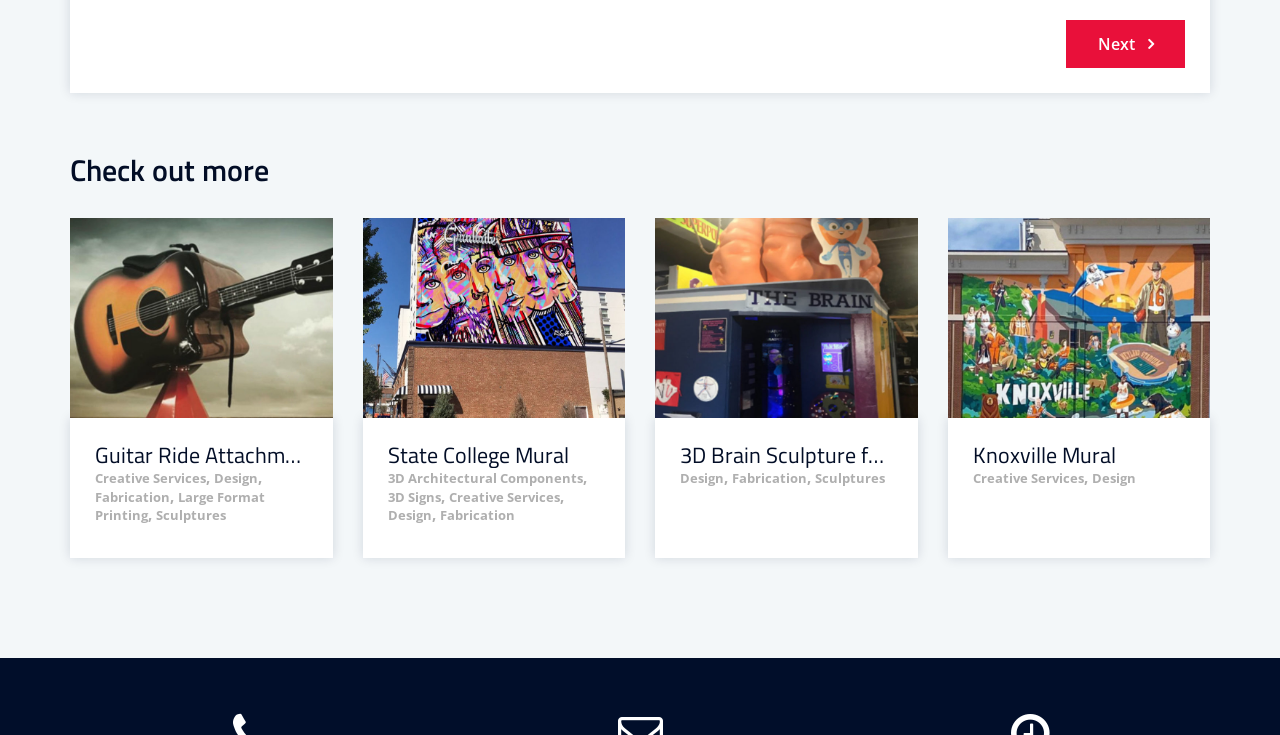From the element description Guitar Ride Attachment, predict the bounding box coordinates of the UI element. The coordinates must be specified in the format (top-left x, top-left y, bottom-right x, bottom-right y) and should be within the 0 to 1 range.

[0.074, 0.603, 0.24, 0.637]